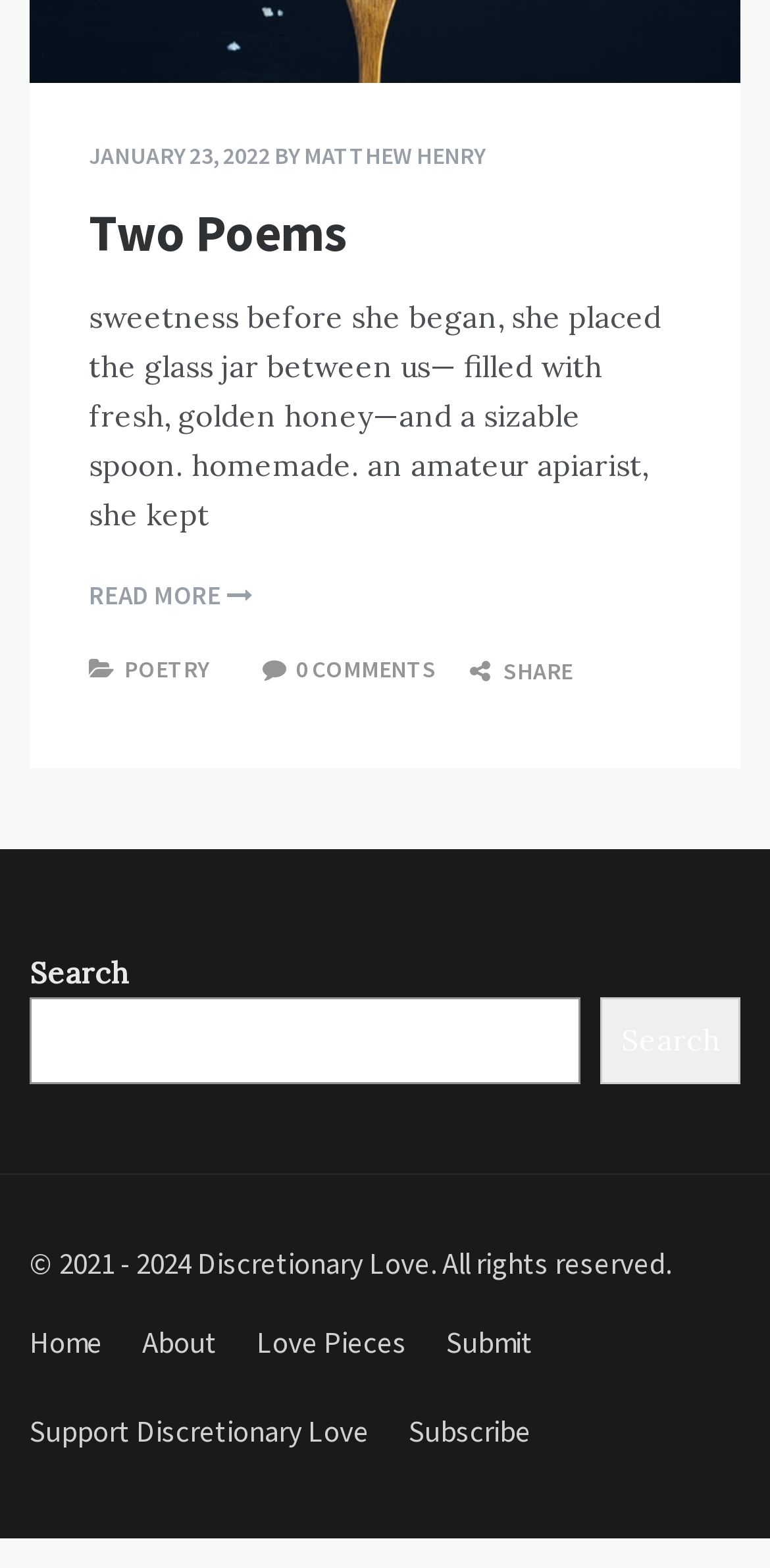Please determine the bounding box coordinates of the section I need to click to accomplish this instruction: "go to the poetry page".

[0.162, 0.416, 0.285, 0.435]